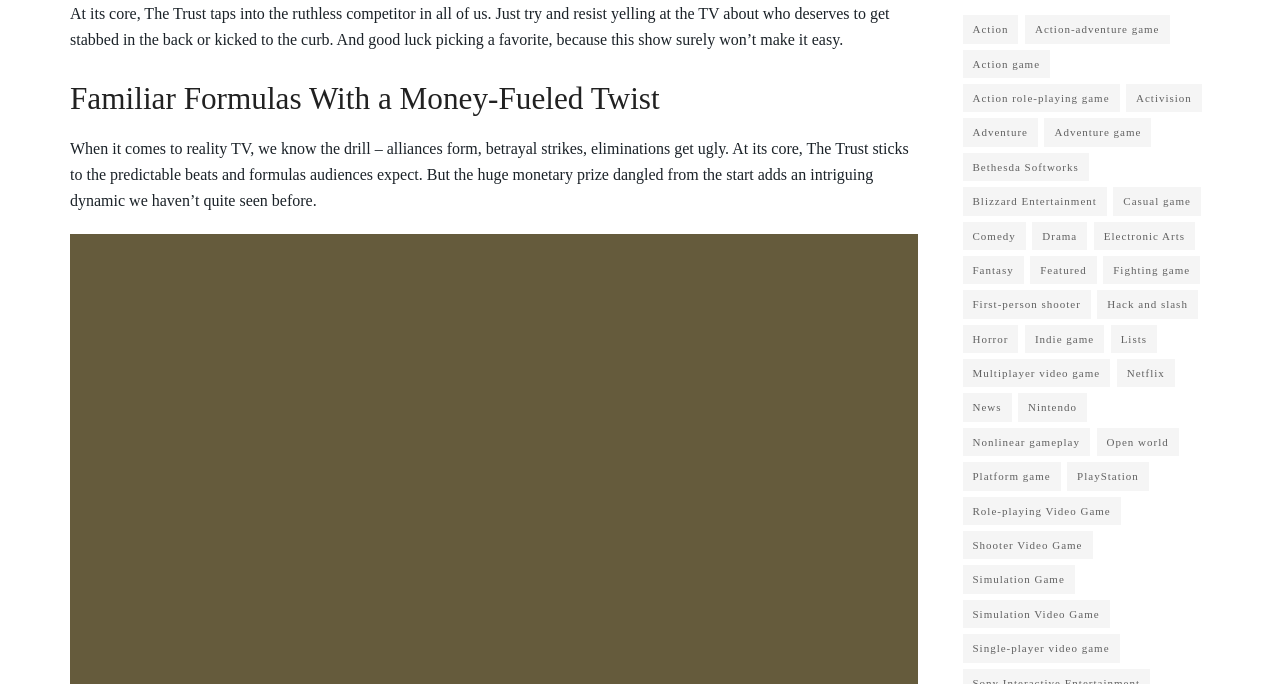Locate the bounding box of the UI element based on this description: "News". Provide four float numbers between 0 and 1 as [left, top, right, bottom].

[0.752, 0.575, 0.79, 0.617]